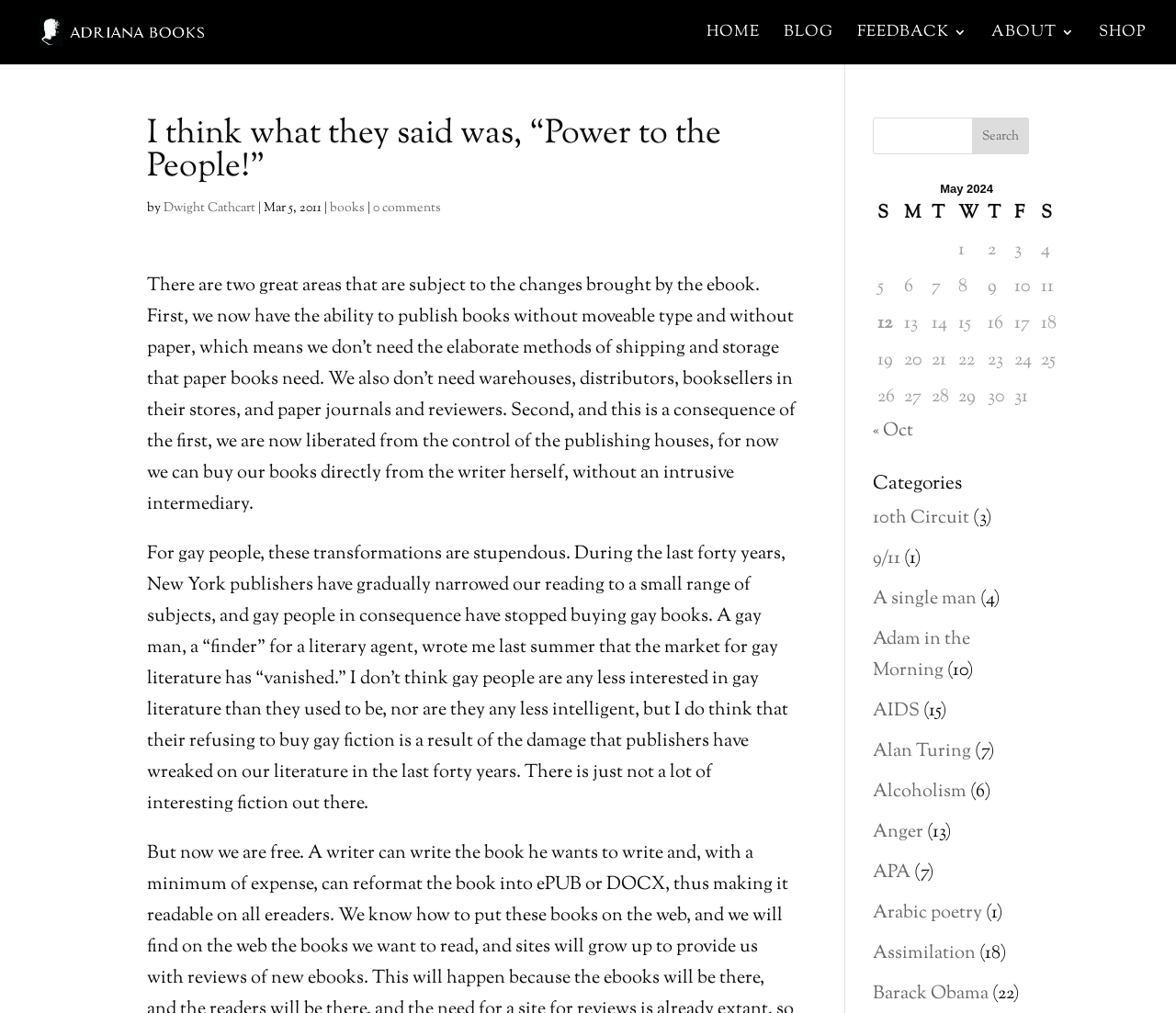Extract the bounding box for the UI element that matches this description: "alt="Dwight Cathcart & Adriana Books"".

[0.027, 0.019, 0.308, 0.045]